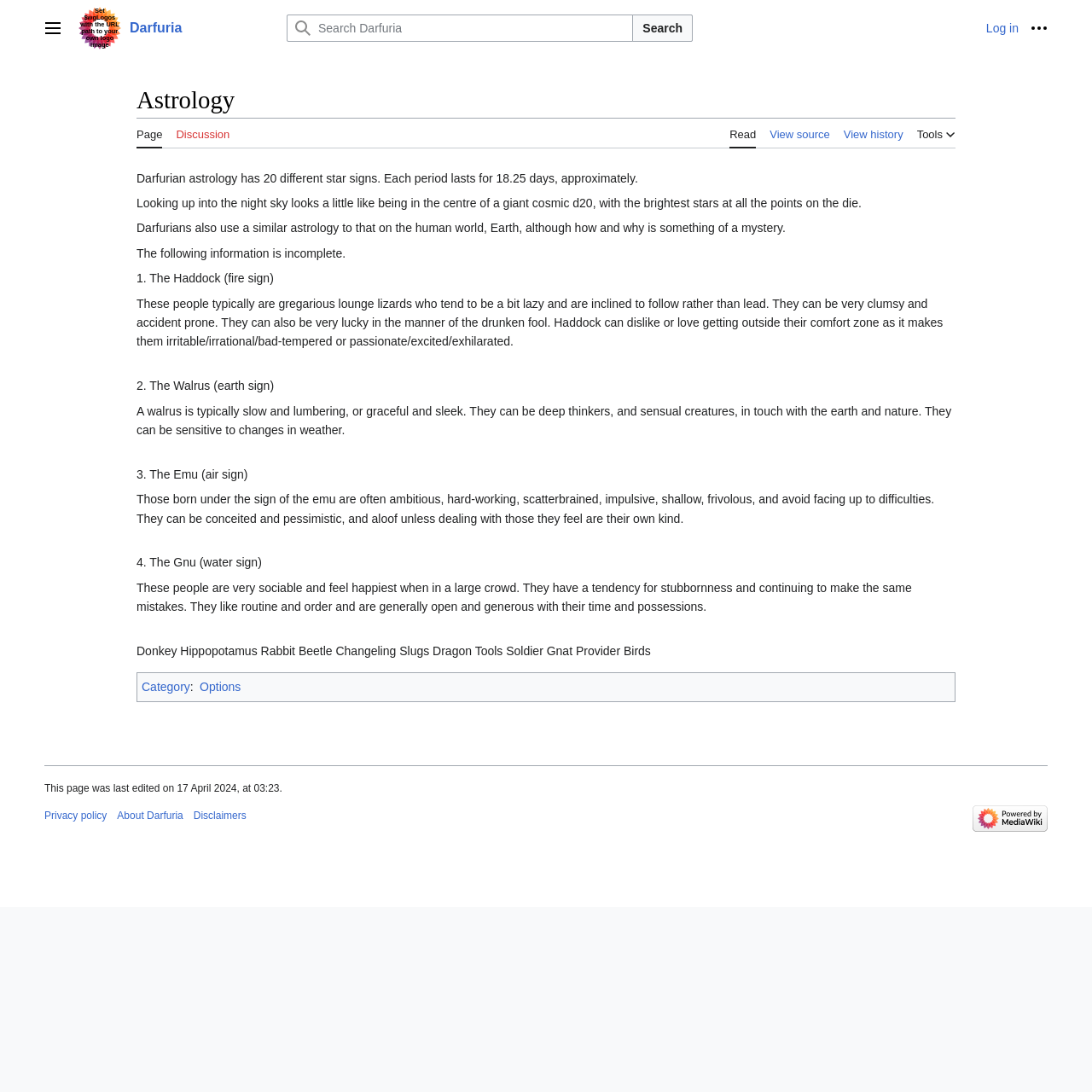Respond to the question below with a single word or phrase:
What is the first star sign mentioned?

The Haddock